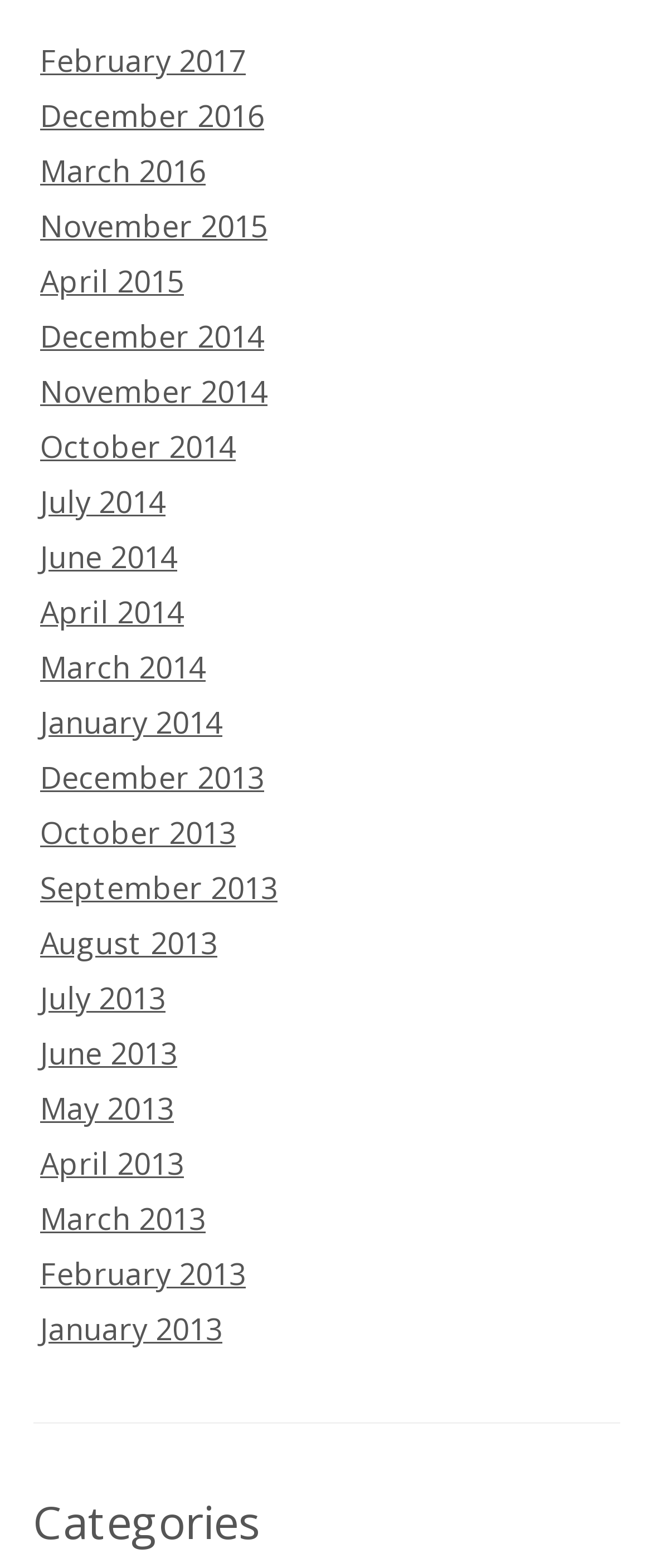Answer the question with a single word or phrase: 
What is the category heading located at?

Bottom of the page